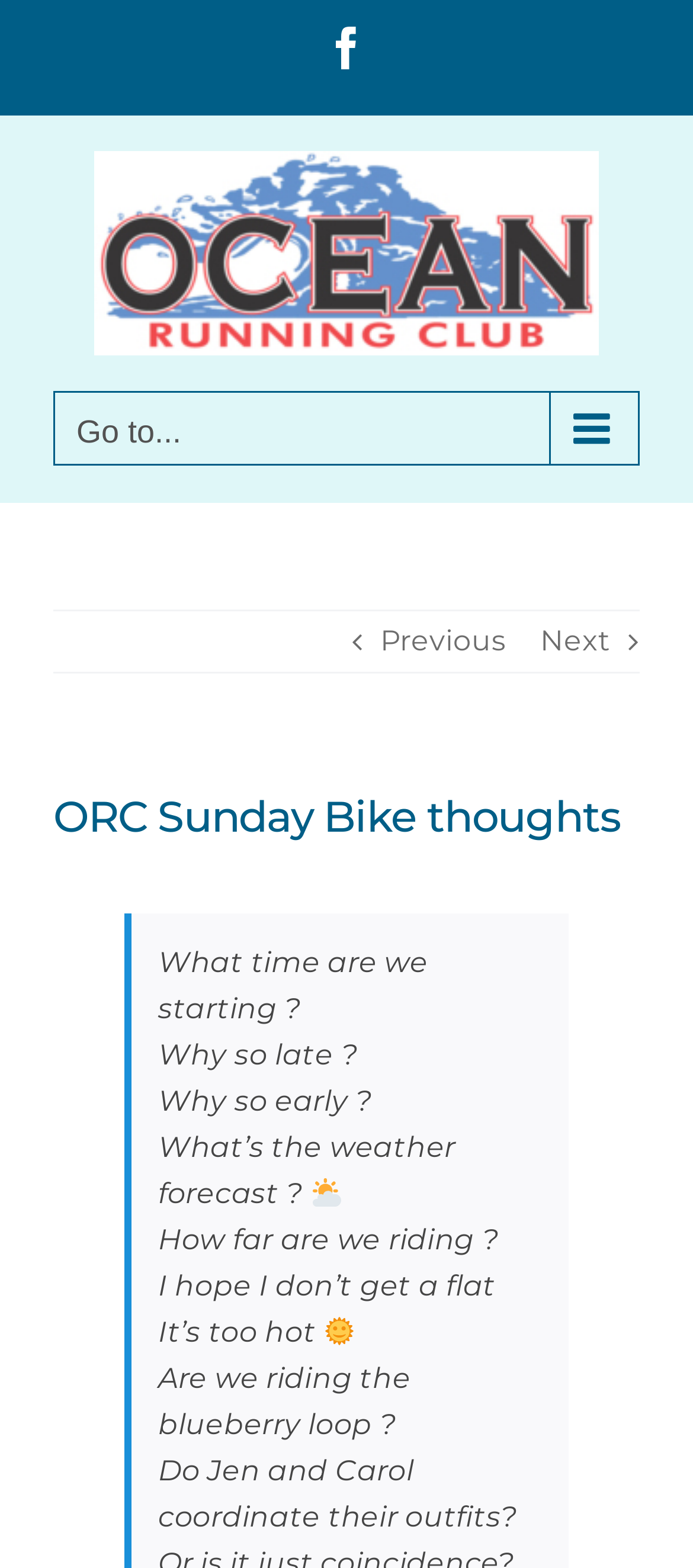Please answer the following question using a single word or phrase: 
Is the blueberry loop a common bike route?

Unknown